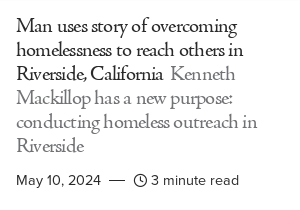Describe all the elements in the image extensively.

The image titled "Man uses story of overcoming homelessness to reach others in Riverside, California" features Kenneth Mackillop, who has found a new purpose in life through his efforts in conducting homeless outreach in Riverside. The accompanying text highlights his journey and the impact he seeks to have on the community. This article, published on May 10, 2024, offers a brief read of approximately three minutes, shedding light on the transformative experiences of Mackillop and his commitment to helping others facing similar challenges.